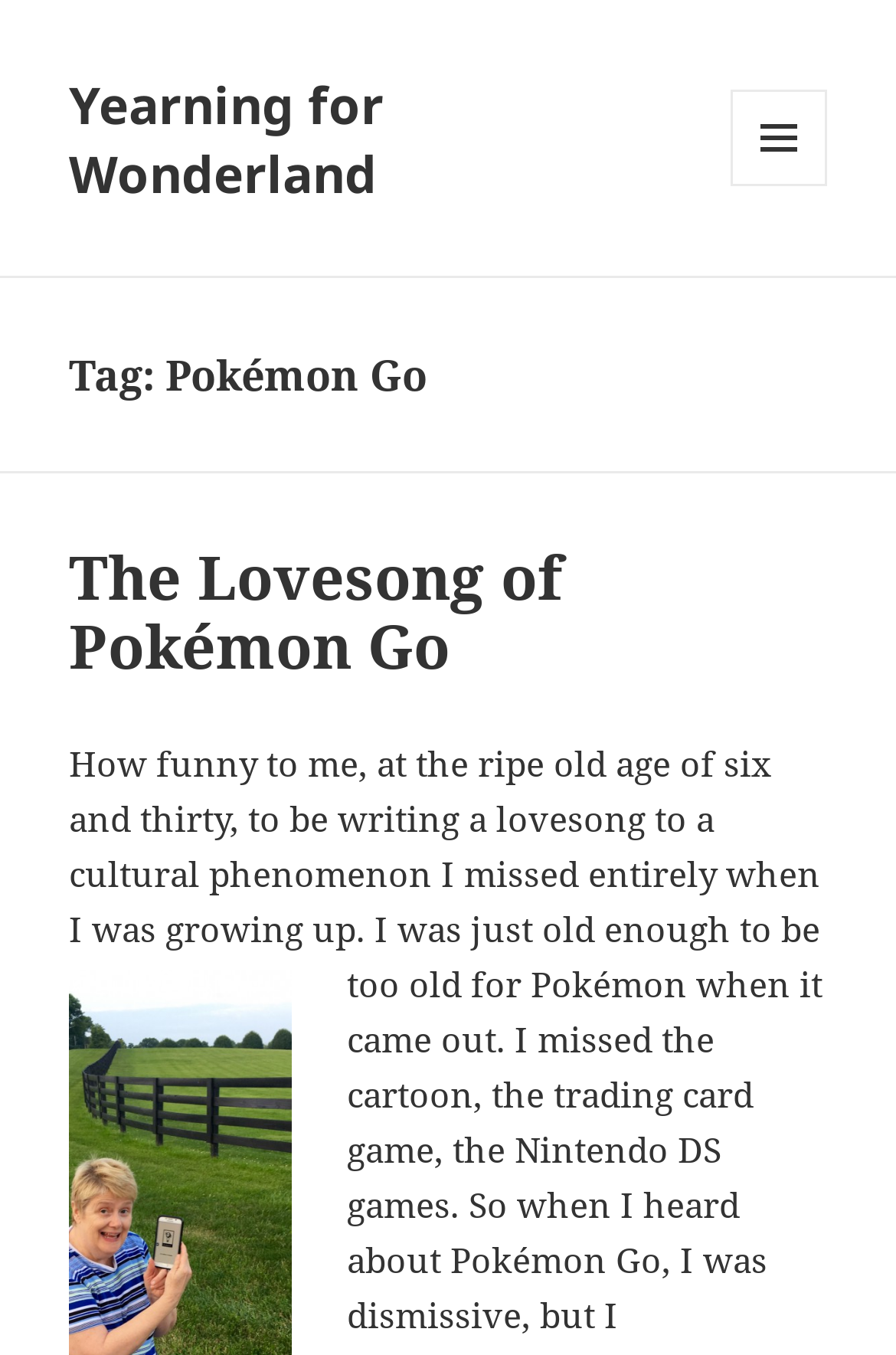Find the coordinates for the bounding box of the element with this description: "Menu and widgets".

[0.815, 0.066, 0.923, 0.137]